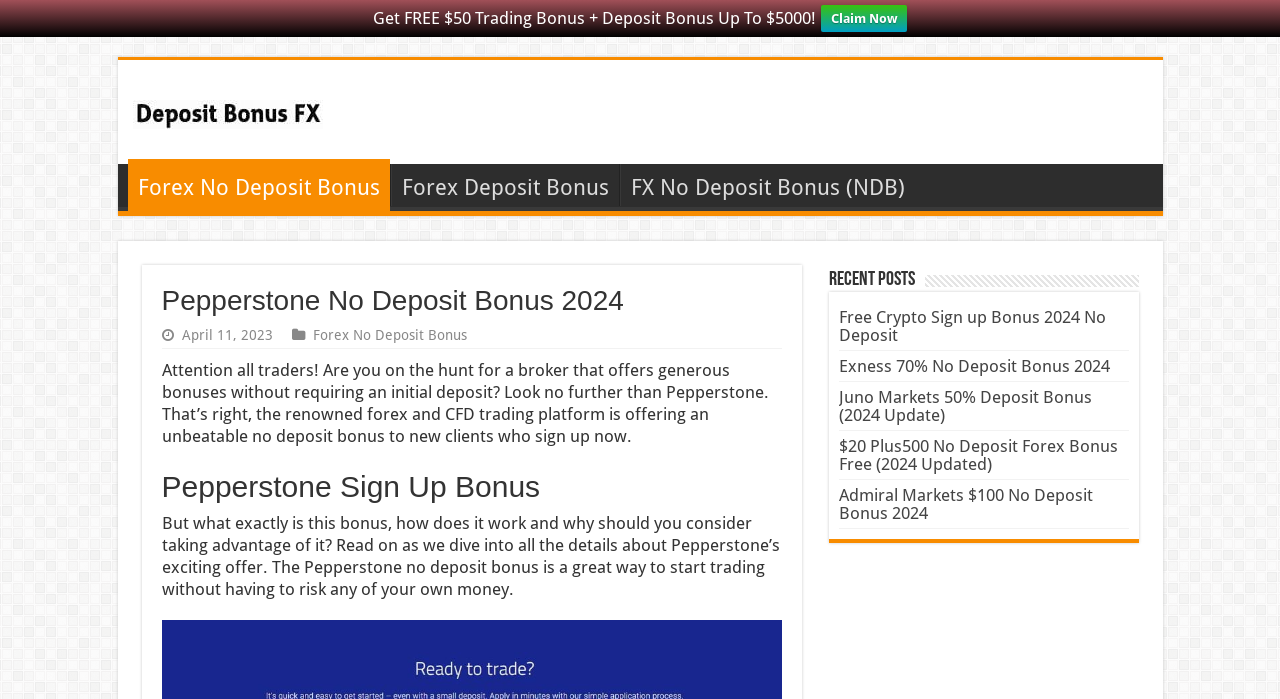How many types of bonuses are mentioned on the webpage?
Refer to the image and give a detailed response to the question.

The webpage mentions three types of bonuses: Forex No Deposit Bonus, Forex Deposit Bonus, and FX No Deposit Bonus (NDB). These are mentioned as separate links on the webpage.